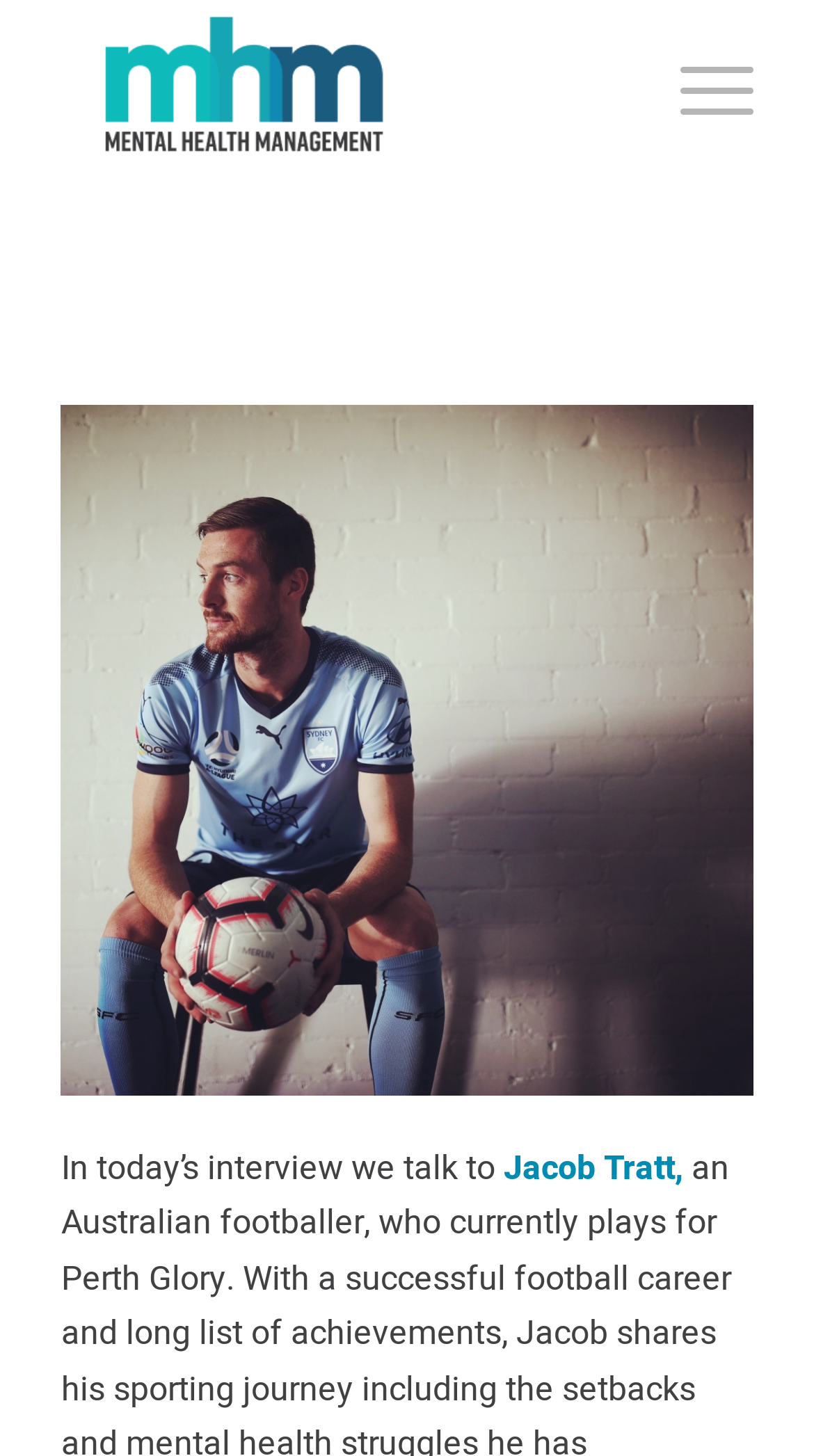Write an exhaustive caption that covers the webpage's main aspects.

The webpage features a prominent image of Jacob Tratt, an Australian footballer, taking up most of the screen, from the top-left to the bottom-right. At the top of the page, there is a logo of "Mental Health Management" on the left side, and a "Menu" button on the right side. 

Below the logo, there is a two-part title or introduction. The first part, "In today’s interview we talk to", is located on the left side, and the second part, "Jacob Tratt,", is positioned to the right of the first part, indicating that they are connected. 

The overall content of the webpage appears to be focused on an interview with Jacob Tratt, discussing the pressures in professional sport, as hinted by the meta description.